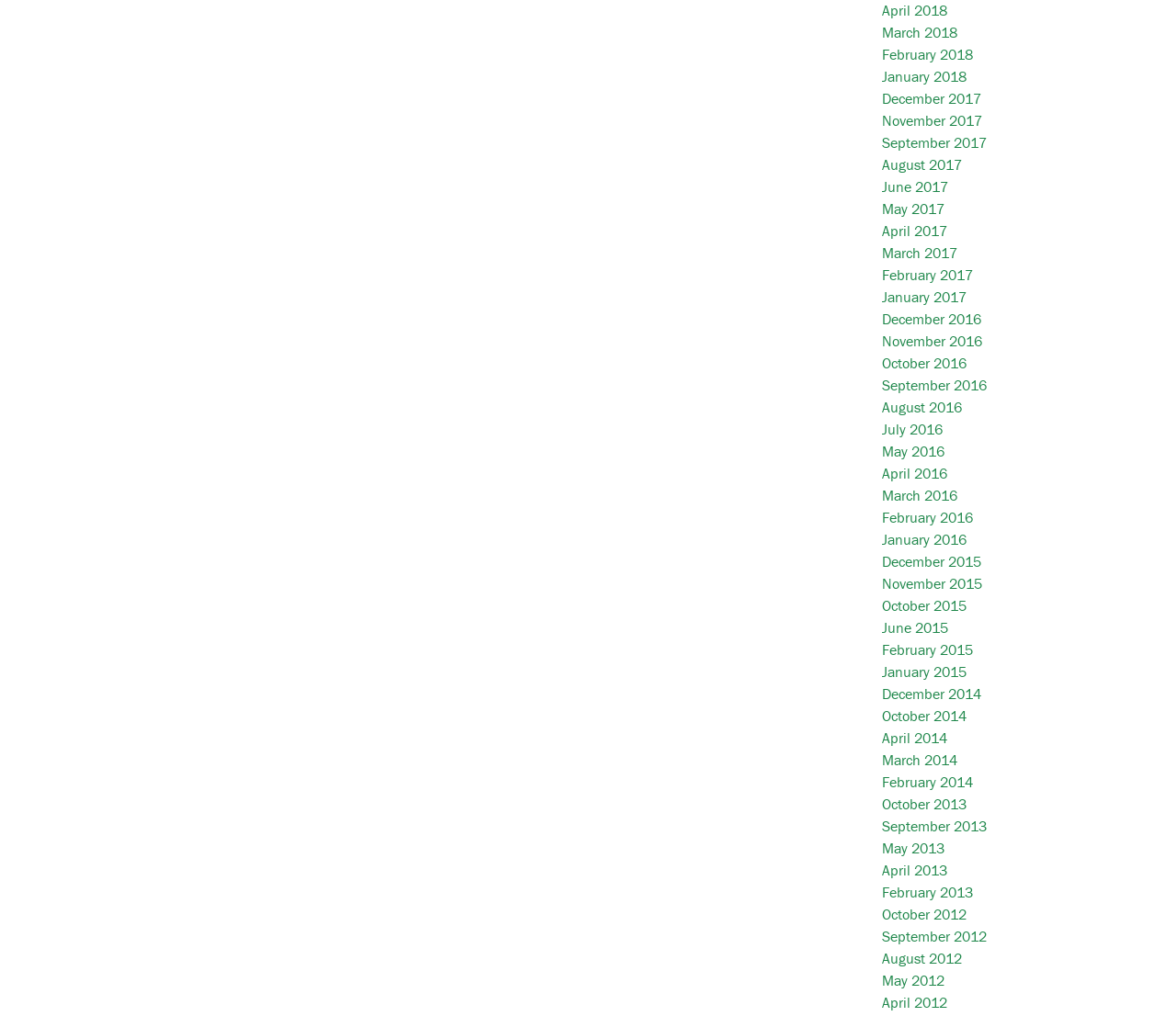Identify the bounding box coordinates for the UI element mentioned here: "August 2017". Provide the coordinates as four float values between 0 and 1, i.e., [left, top, right, bottom].

[0.75, 0.153, 0.818, 0.171]